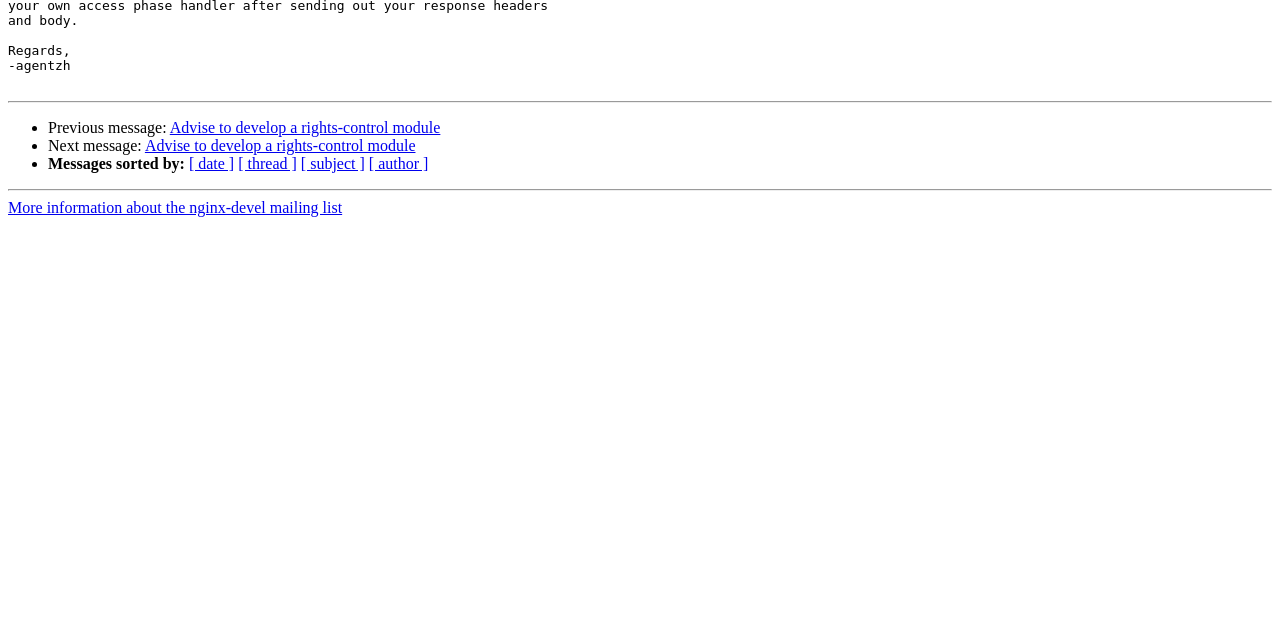Provide the bounding box coordinates for the specified HTML element described in this description: "[ date ]". The coordinates should be four float numbers ranging from 0 to 1, in the format [left, top, right, bottom].

[0.148, 0.243, 0.183, 0.269]